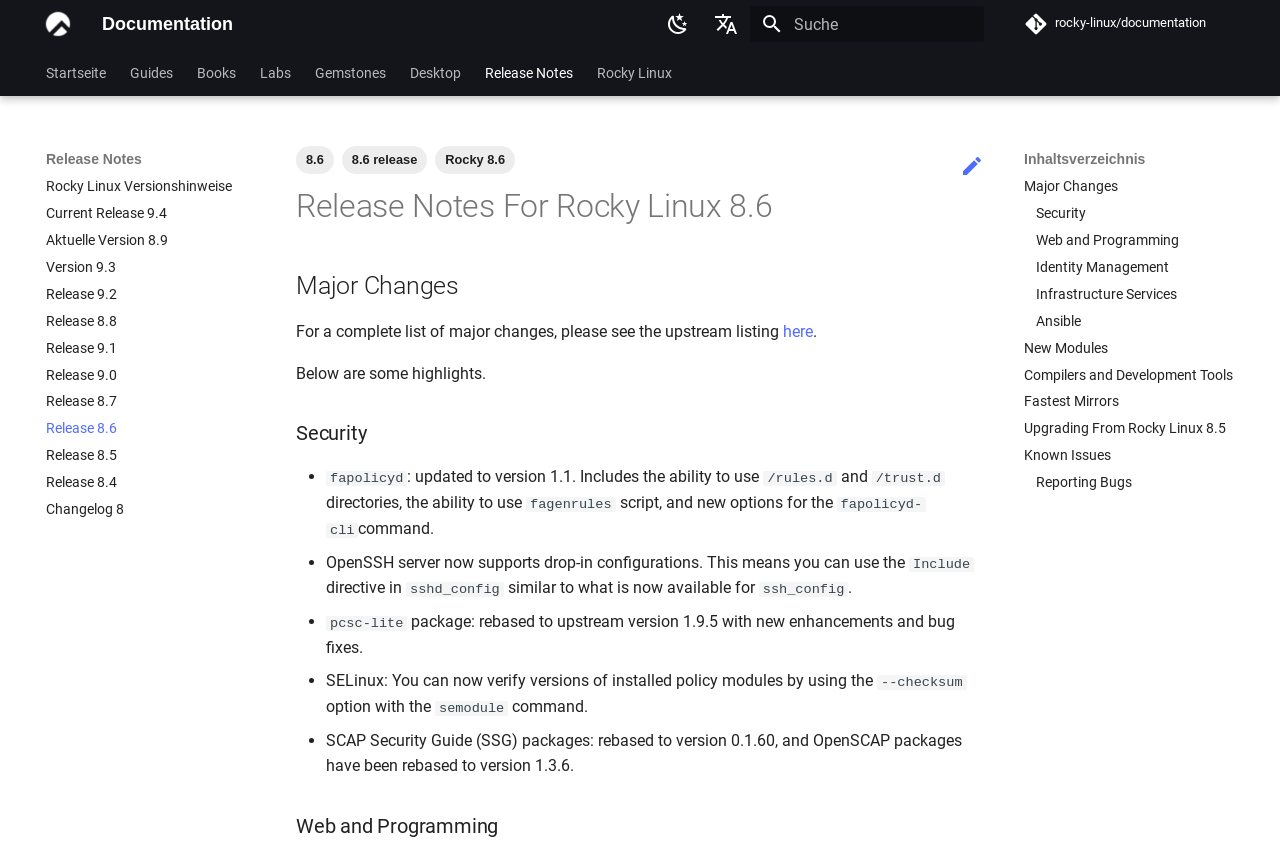What is the purpose of the search bar?
Answer the question with detailed information derived from the image.

The search bar is located in the top navigation bar and is labeled as 'Suche', which is German for 'search'. It is likely used to search for specific documentation or content within the website.